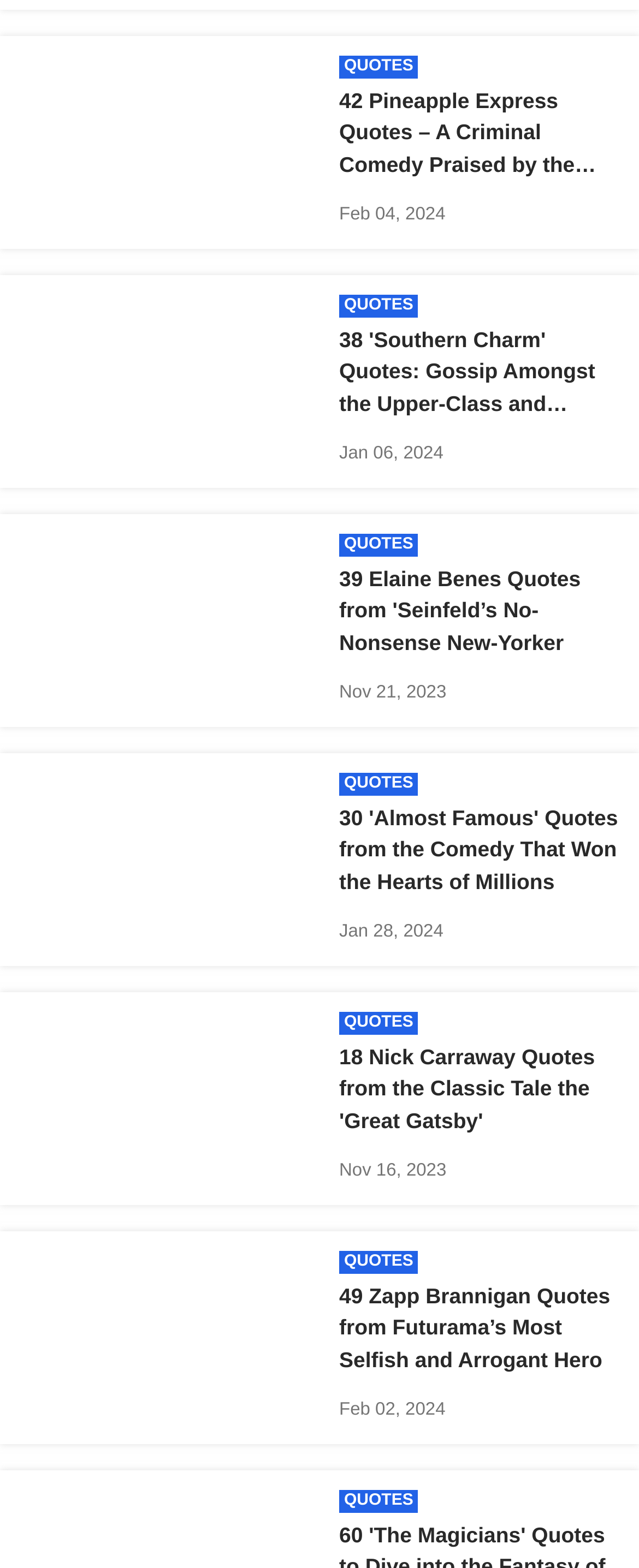Can you show the bounding box coordinates of the region to click on to complete the task described in the instruction: "Explore 39 Elaine Benes Quotes"?

[0.538, 0.34, 0.647, 0.355]